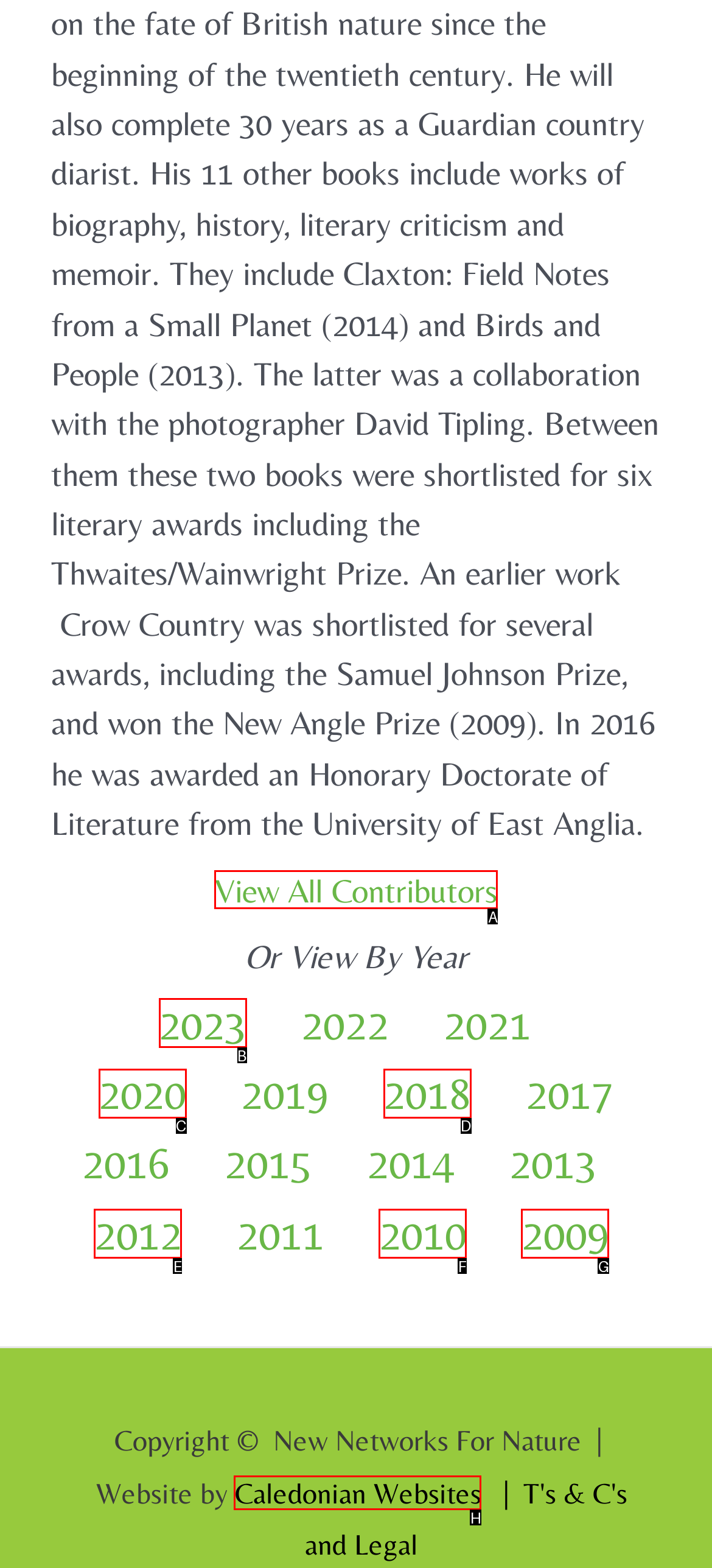Identify the HTML element to select in order to accomplish the following task: Visit Caledonian Websites
Reply with the letter of the chosen option from the given choices directly.

H